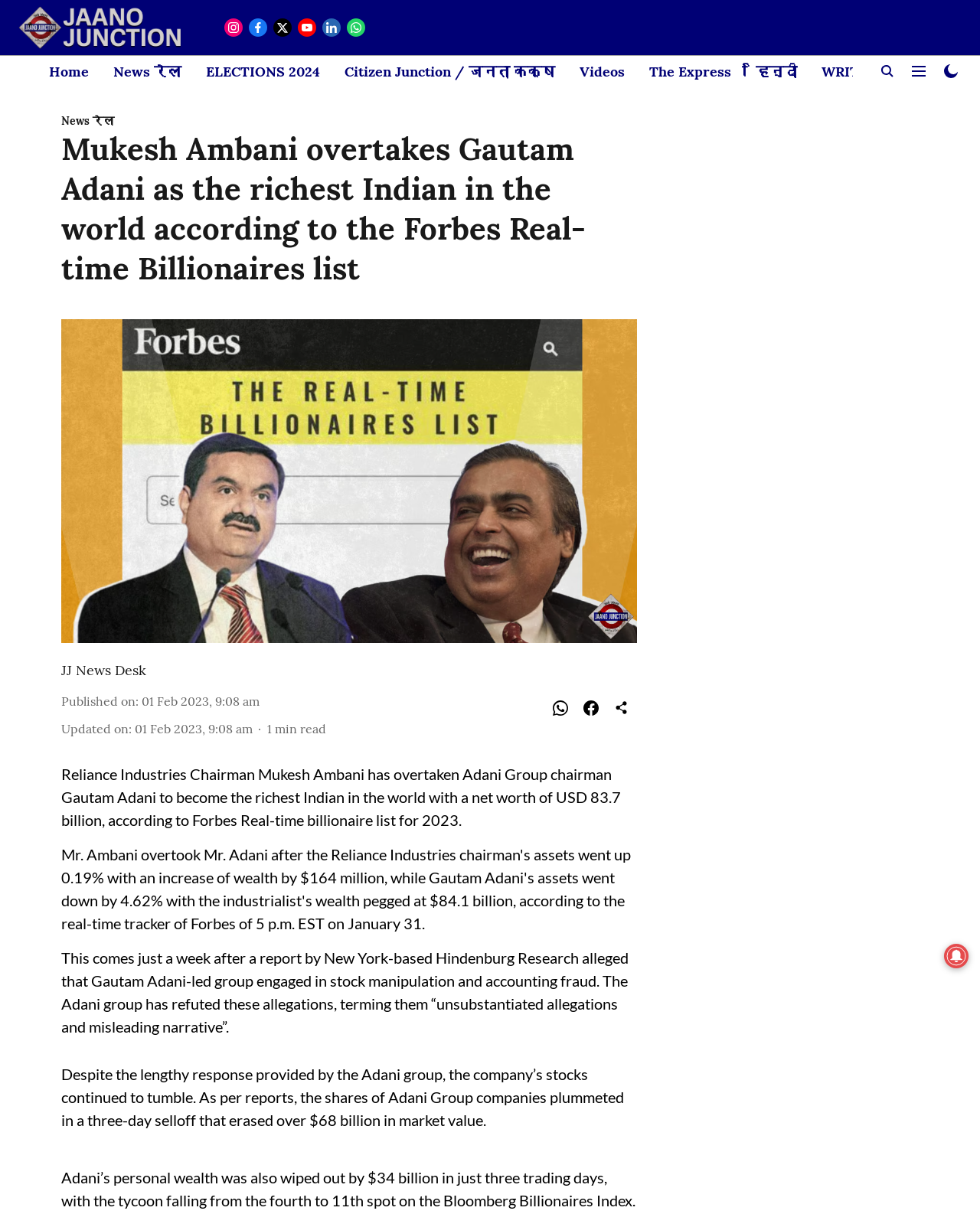Please identify the bounding box coordinates of the clickable element to fulfill the following instruction: "Click the author-name link". The coordinates should be four float numbers between 0 and 1, i.e., [left, top, right, bottom].

[0.062, 0.545, 0.149, 0.559]